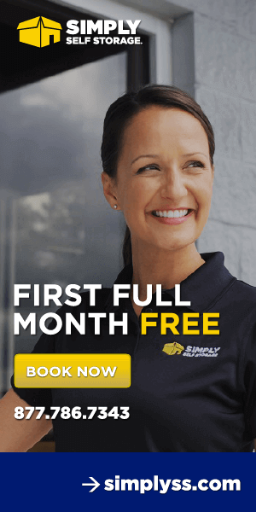Use a single word or phrase to answer this question: 
What is the website link mentioned?

simplyss.com